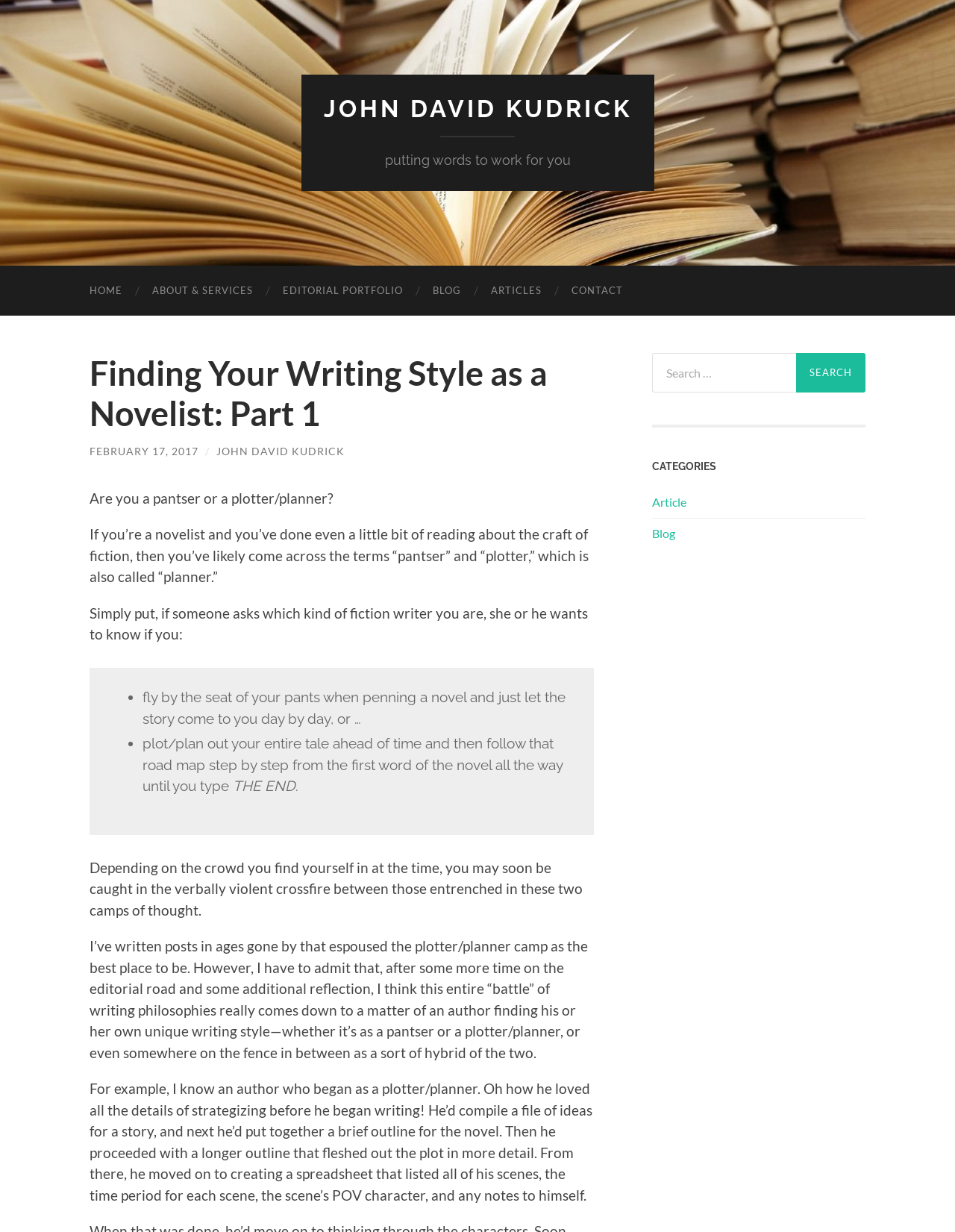Give the bounding box coordinates for the element described as: "John David Kudrick".

[0.227, 0.361, 0.361, 0.371]